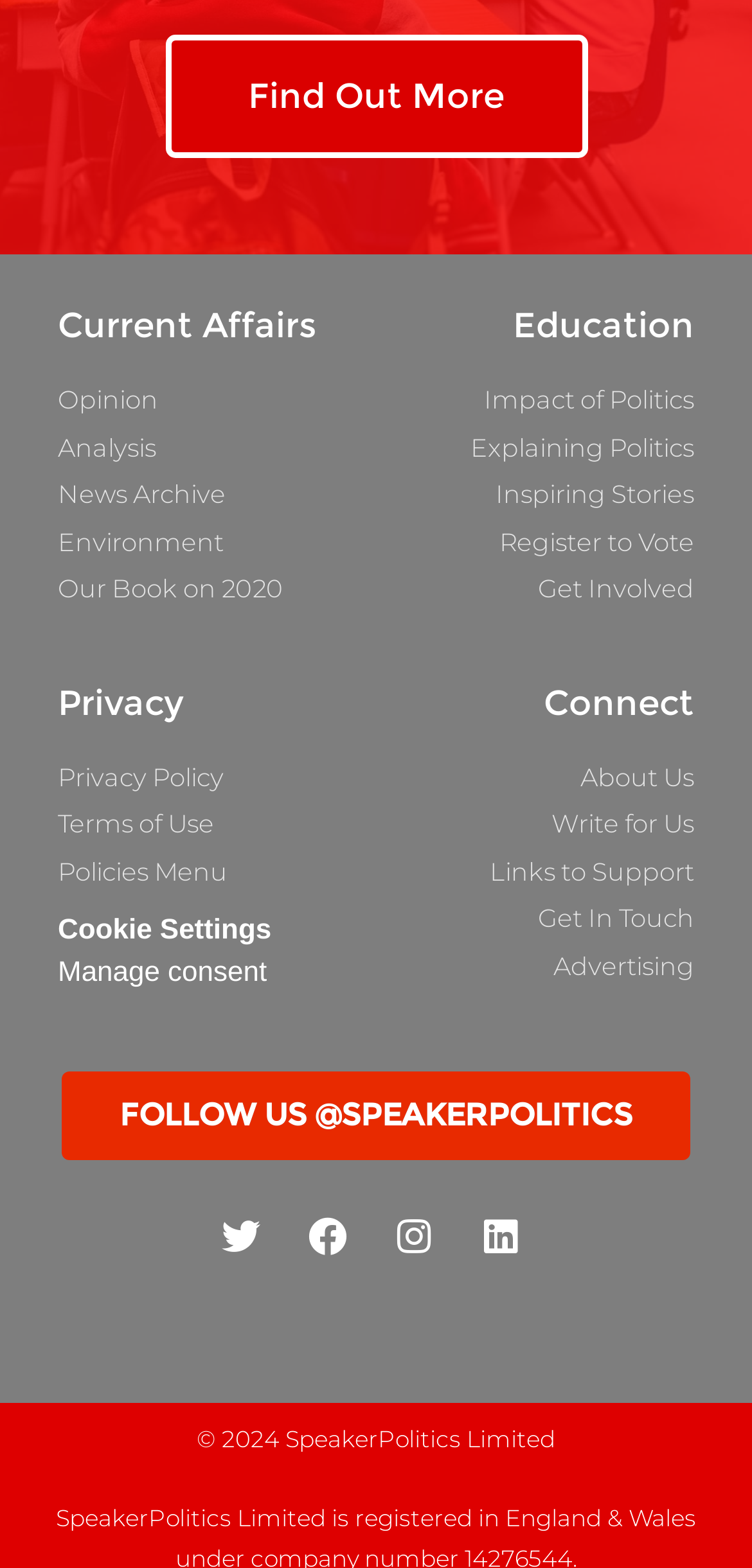Give a one-word or phrase response to the following question: What is the last link in the Education section?

Get Involved